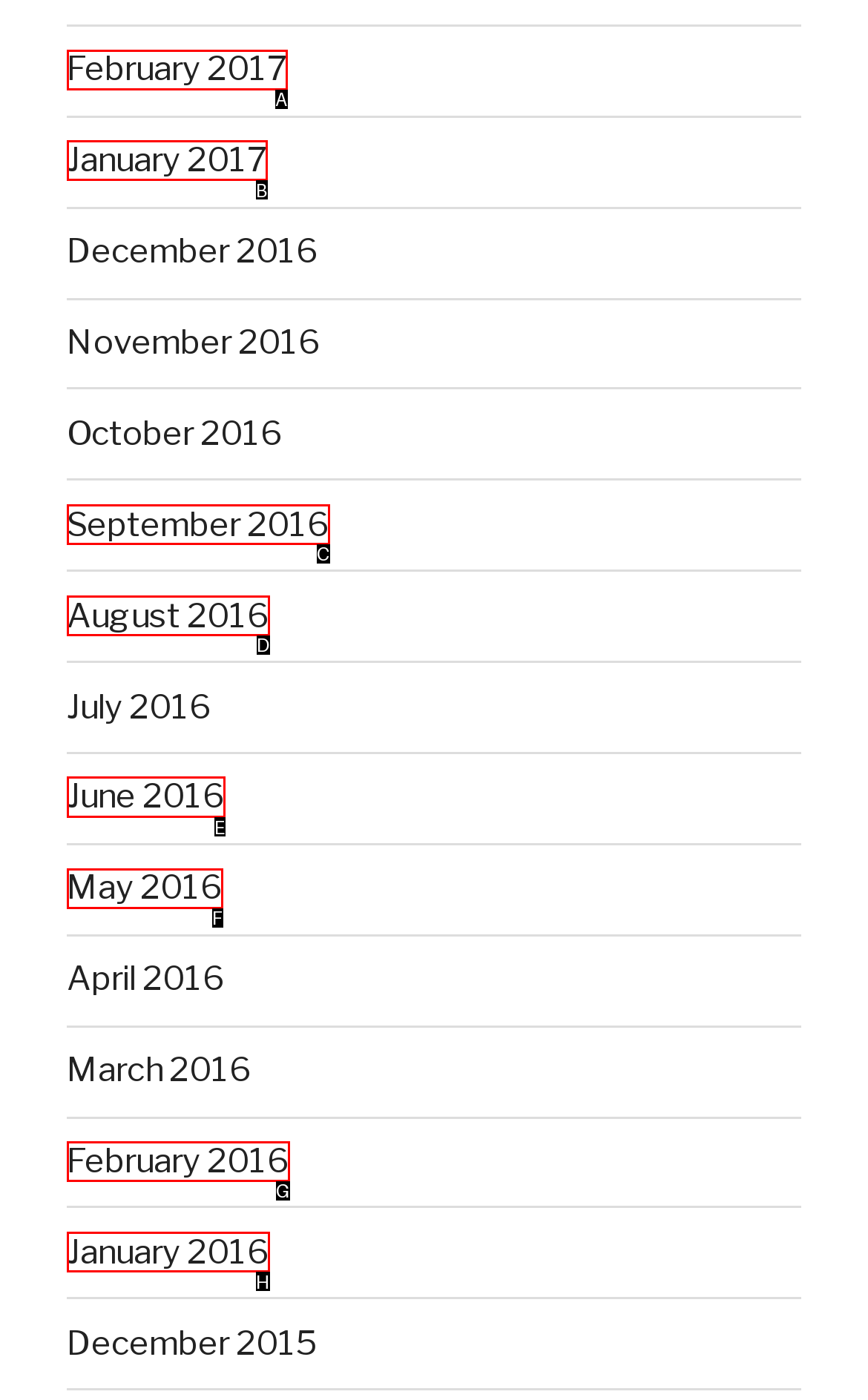Show which HTML element I need to click to perform this task: view June 2016 Answer with the letter of the correct choice.

E